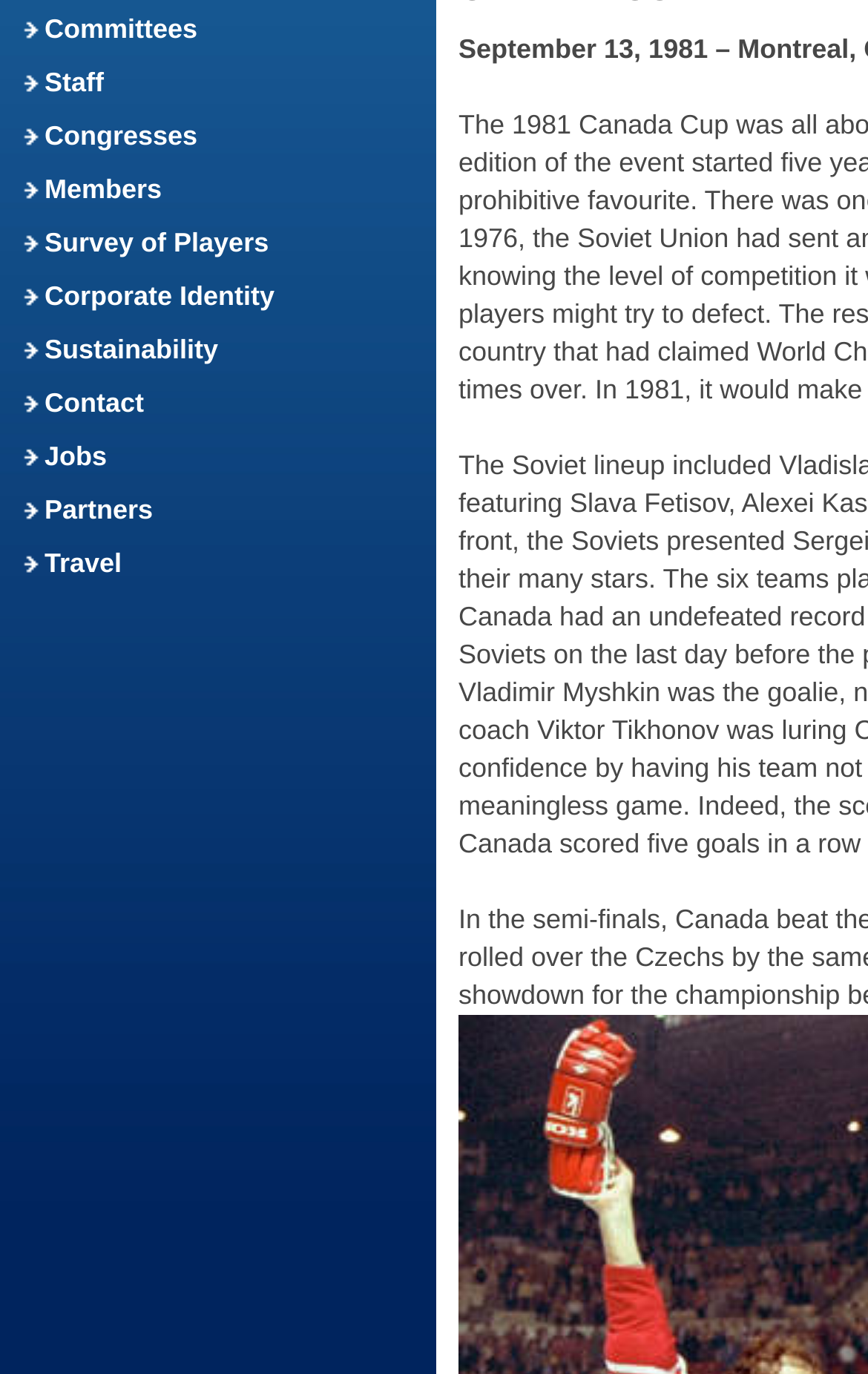Provide the bounding box coordinates in the format (top-left x, top-left y, bottom-right x, bottom-right y). All values are floating point numbers between 0 and 1. Determine the bounding box coordinate of the UI element described as: Congresses

[0.051, 0.087, 0.227, 0.11]